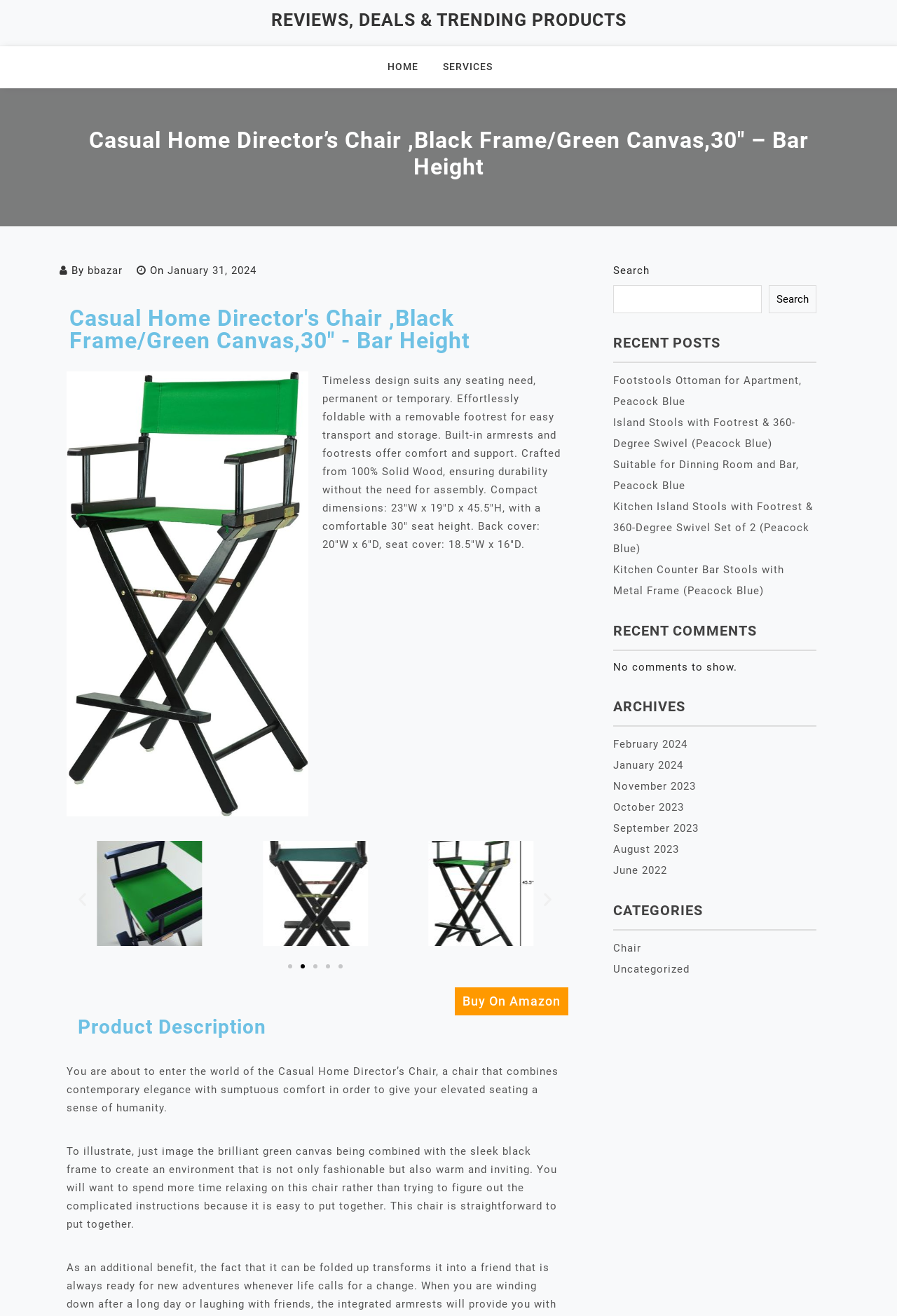Describe all the visual and textual components of the webpage comprehensively.

This webpage is about a product, specifically a Casual Home Director's Chair, with a black frame and green canvas. The page has a navigation menu at the top with links to "REVIEWS, DEALS & TRENDING PRODUCTS", "HOME", and "SERVICES". Below the navigation menu, there is a heading that displays the product name and a brief description.

On the left side of the page, there is a section with the product image, which takes up most of the width. Below the image, there is a block of text that provides a detailed description of the product, including its features, dimensions, and materials.

To the right of the product image, there are five small images that appear to be thumbnails of the product from different angles. Below these images, there are buttons to navigate through the slides.

Further down the page, there is a section with a heading "Product Description" that provides more information about the product. This section is followed by a block of text that describes the product's design and features.

On the right side of the page, there are several sections, including "RECENT POSTS", "RECENT COMMENTS", "ARCHIVES", and "CATEGORIES". These sections contain links to other pages or posts on the website.

At the top right corner of the page, there is a search bar with a button to submit the search query.